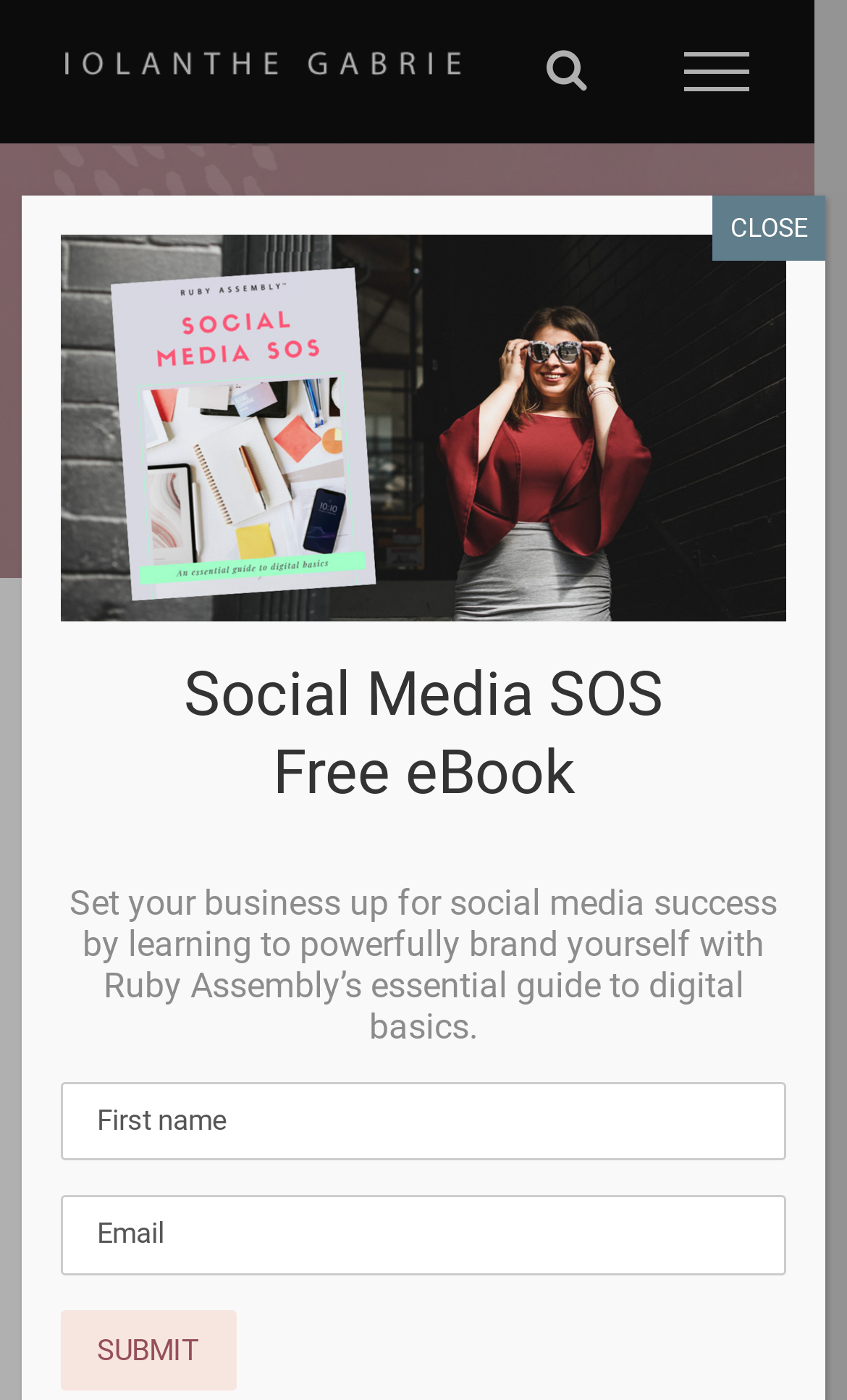What is the title of the eBook?
Ensure your answer is thorough and detailed.

The title of the eBook is located in the middle of the webpage, inside a generic element with a heading element that contains the text 'Social Media SOS Free eBook'.